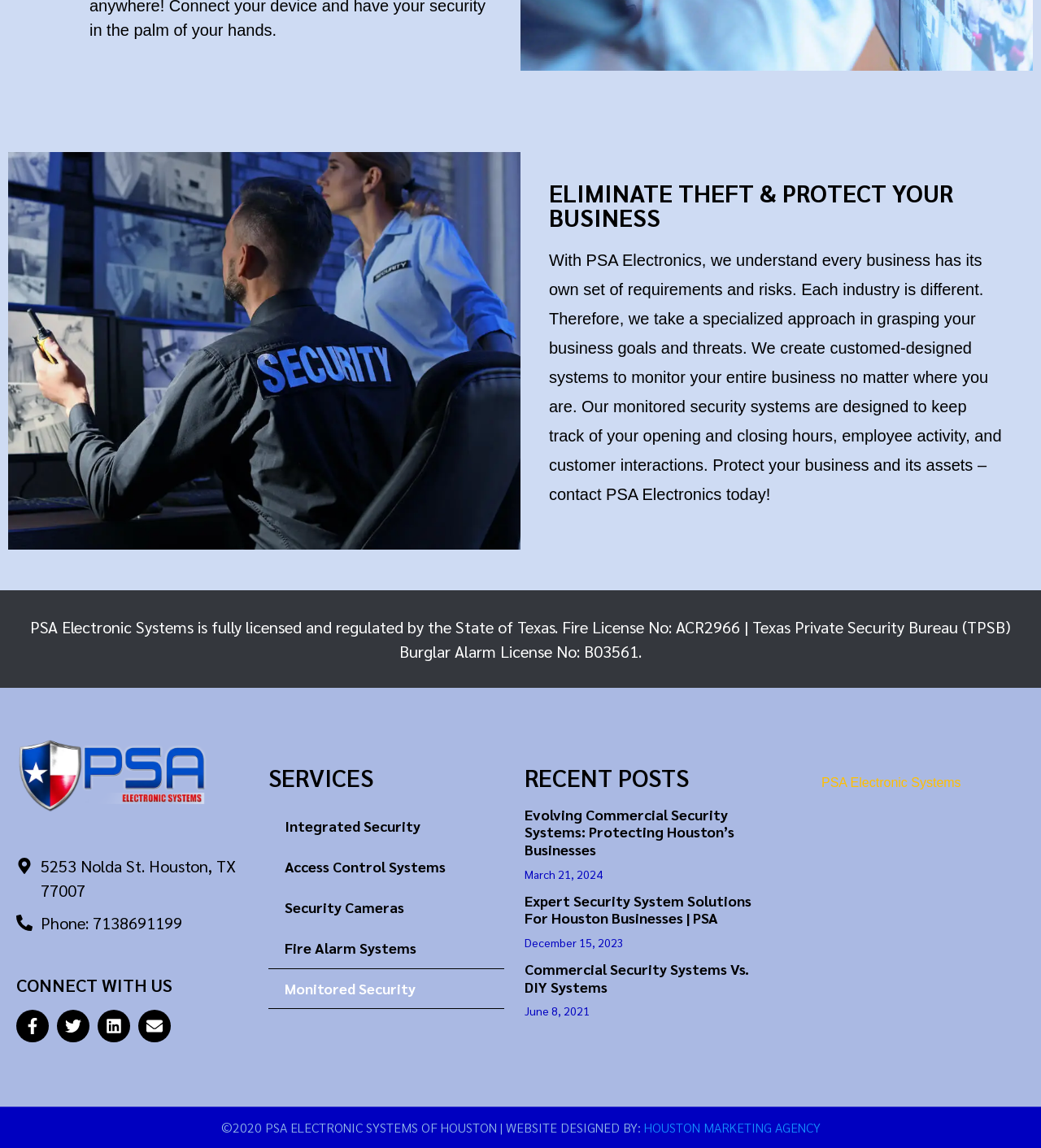Please specify the bounding box coordinates of the region to click in order to perform the following instruction: "Read the article Evolving Commercial Security Systems: Protecting Houston’s Businesses".

[0.504, 0.701, 0.705, 0.748]